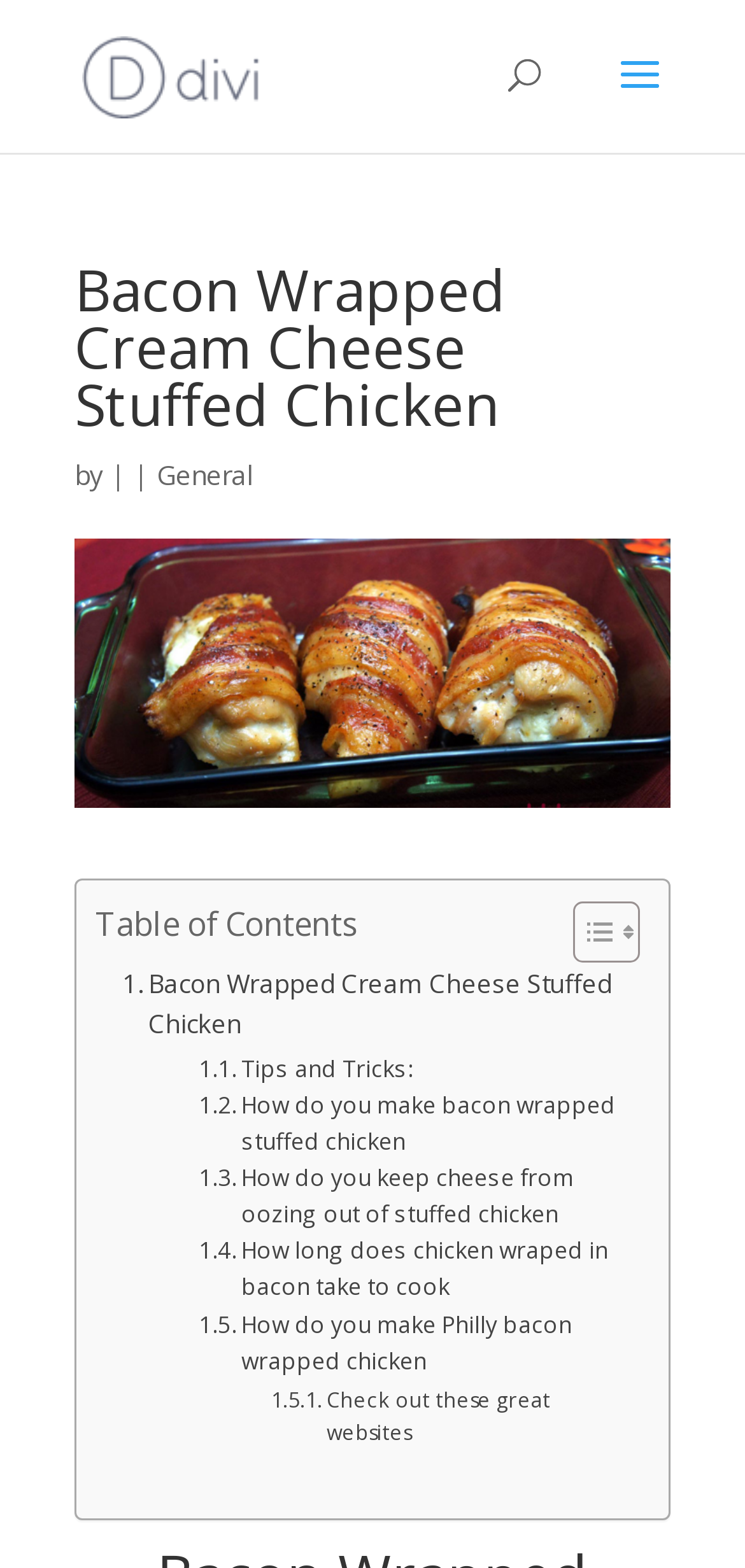Determine the bounding box coordinates of the element's region needed to click to follow the instruction: "Search for a recipe". Provide these coordinates as four float numbers between 0 and 1, formatted as [left, top, right, bottom].

[0.5, 0.0, 0.9, 0.001]